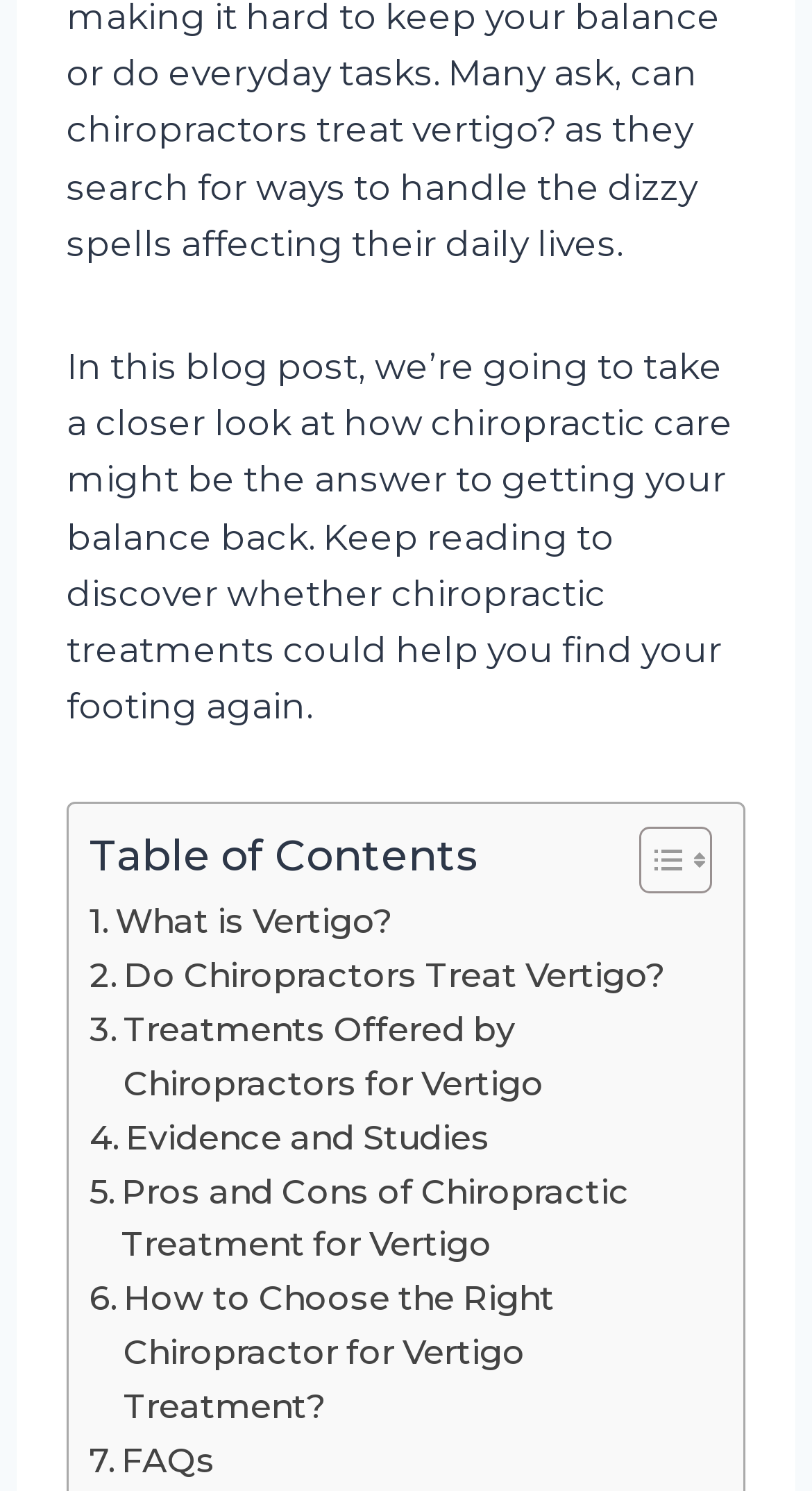What is the main topic of this blog post?
Using the information from the image, provide a comprehensive answer to the question.

The main topic of this blog post can be inferred from the introductory sentence 'In this blog post, we’re going to take a closer look at how chiropractic care might be the answer to getting your balance back.' which suggests that the post is about the role of chiropractic care in addressing balance issues.